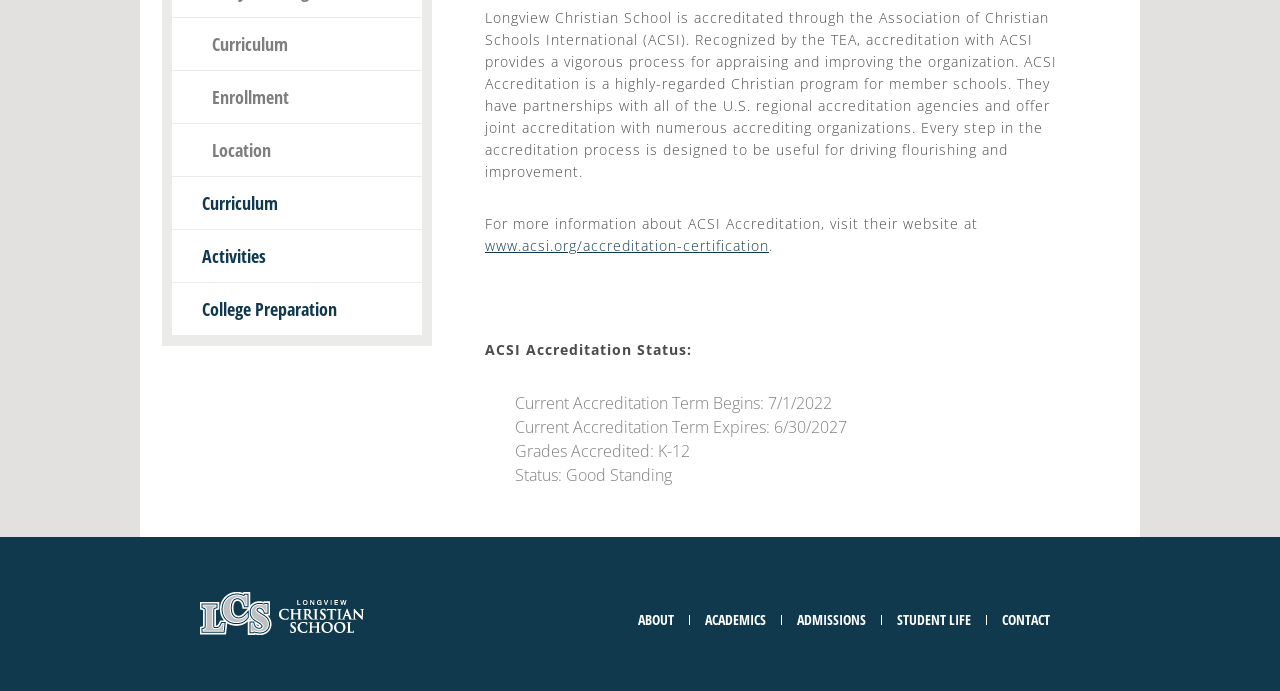Given the description: "Student Life", determine the bounding box coordinates of the UI element. The coordinates should be formatted as four float numbers between 0 and 1, [left, top, right, bottom].

[0.701, 0.883, 0.759, 0.911]